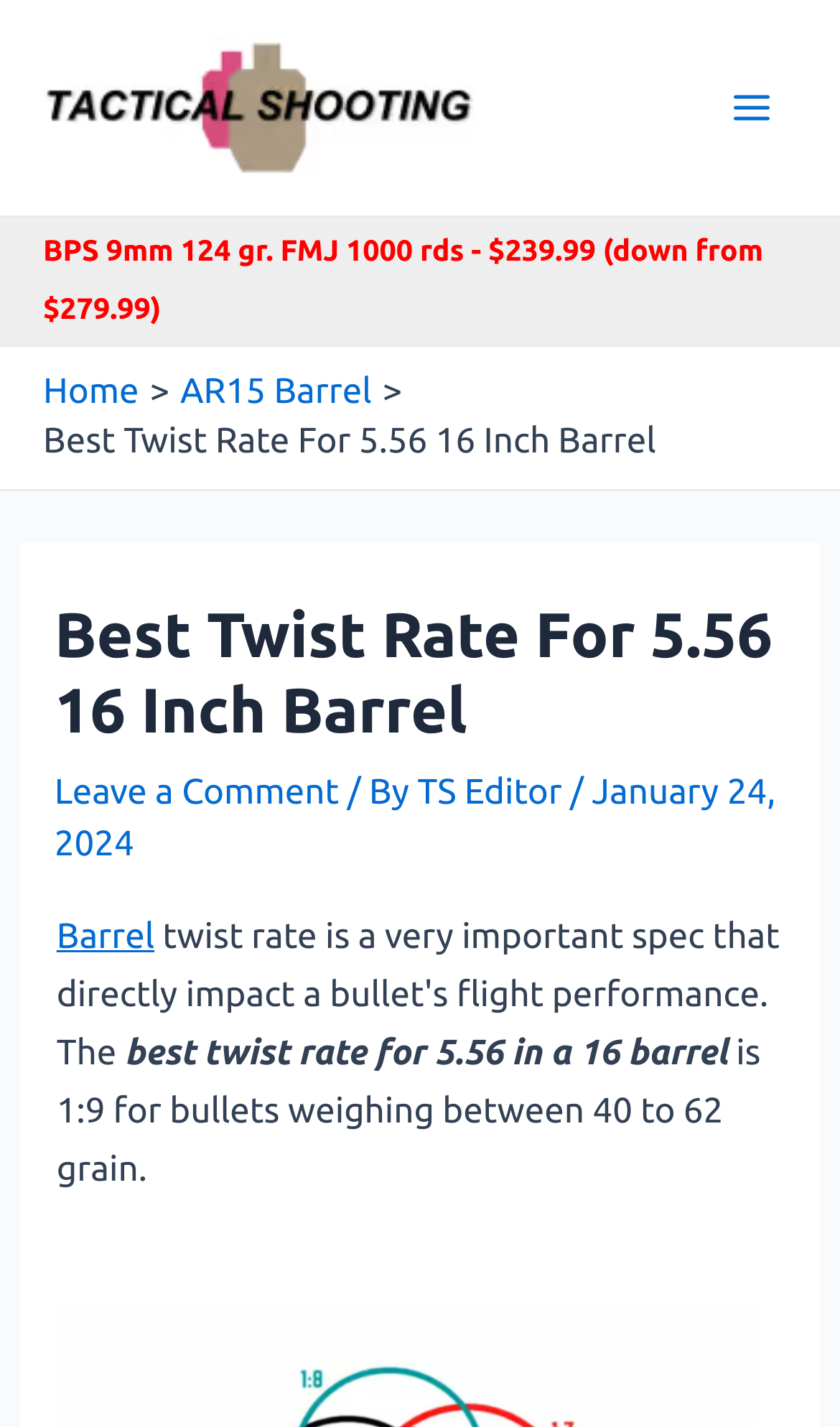What is the recommended twist rate?
Provide a well-explained and detailed answer to the question.

The webpage explicitly states that the best twist rate for 5.56 in a 16 barrel is 1:9 for bullets weighing between 40 to 62 grain, which is mentioned in the text 'best twist rate for 5.56 in a 16 barrel is 1:9 for bullets weighing between 40 to 62 grain.'.